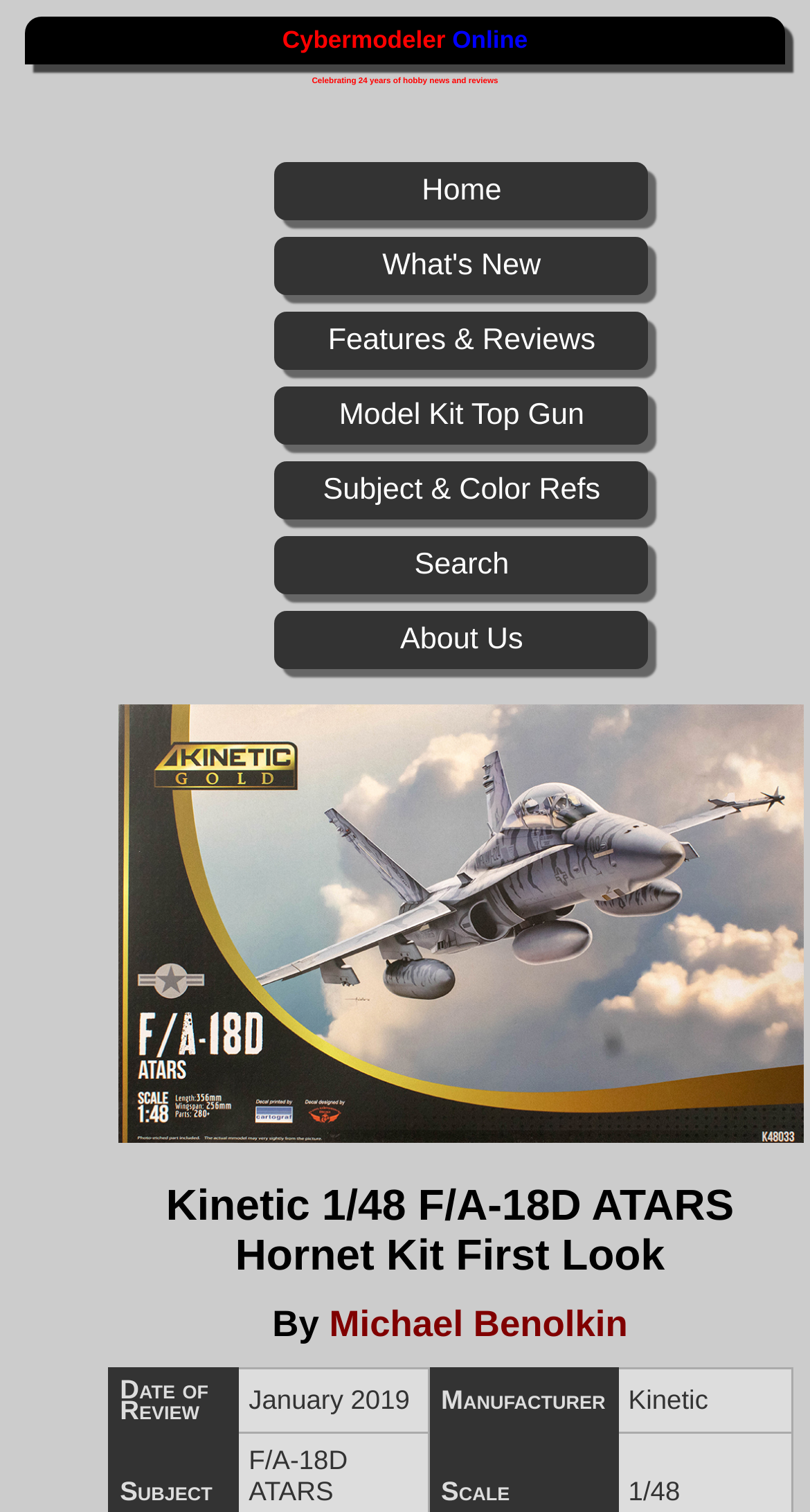Please determine the bounding box coordinates of the section I need to click to accomplish this instruction: "Click the Home button".

[0.339, 0.107, 0.801, 0.146]